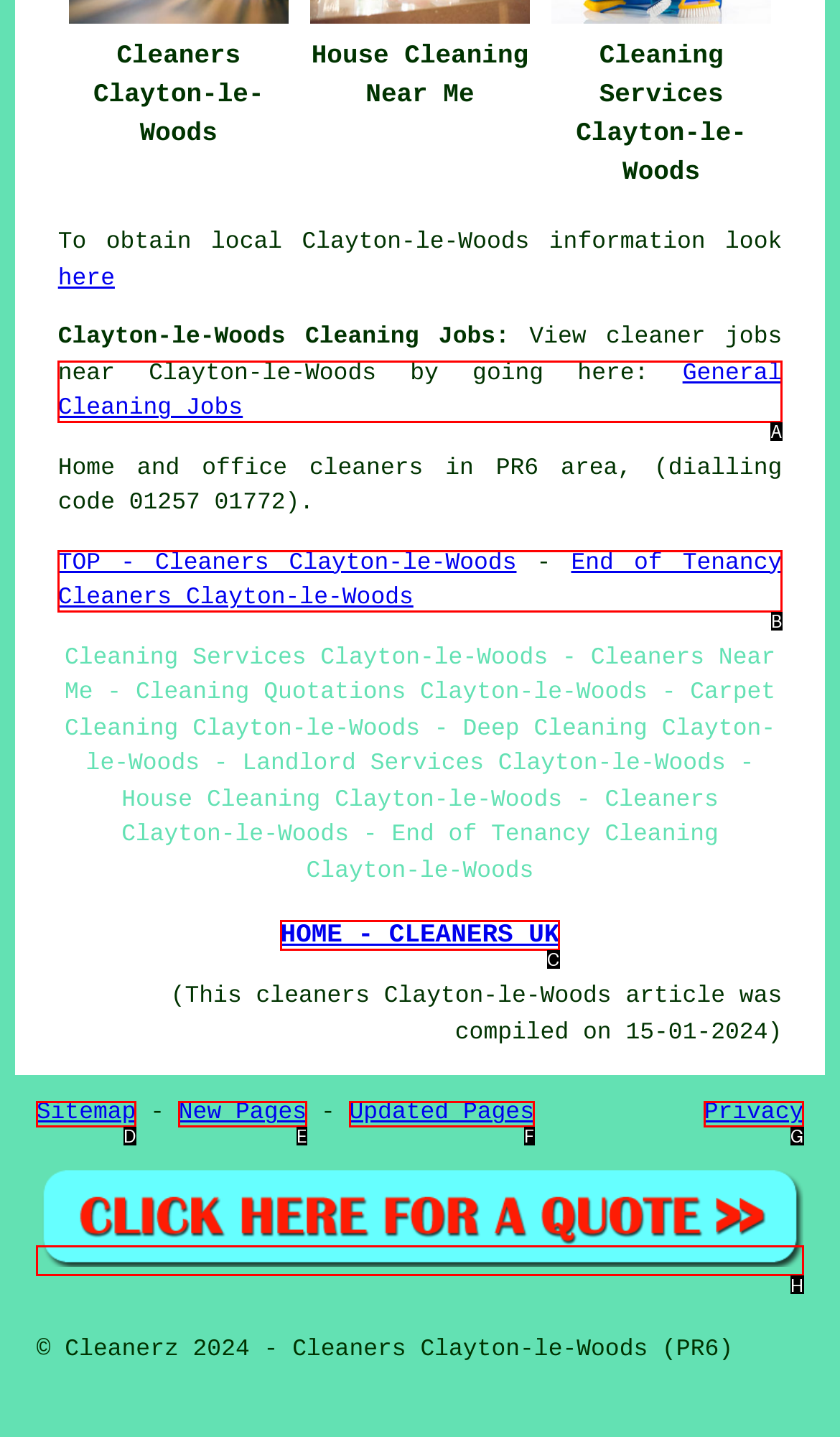Looking at the description: End of Tenancy Cleaners Clayton-le-Woods, identify which option is the best match and respond directly with the letter of that option.

B